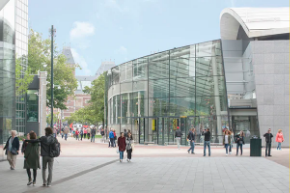Review the image closely and give a comprehensive answer to the question: What filters through the trees in the image?

According to the caption, 'sunlight filters through the trees', which enhances the inviting ambiance of the museum's entrance and adds to the overall aesthetic of the image.